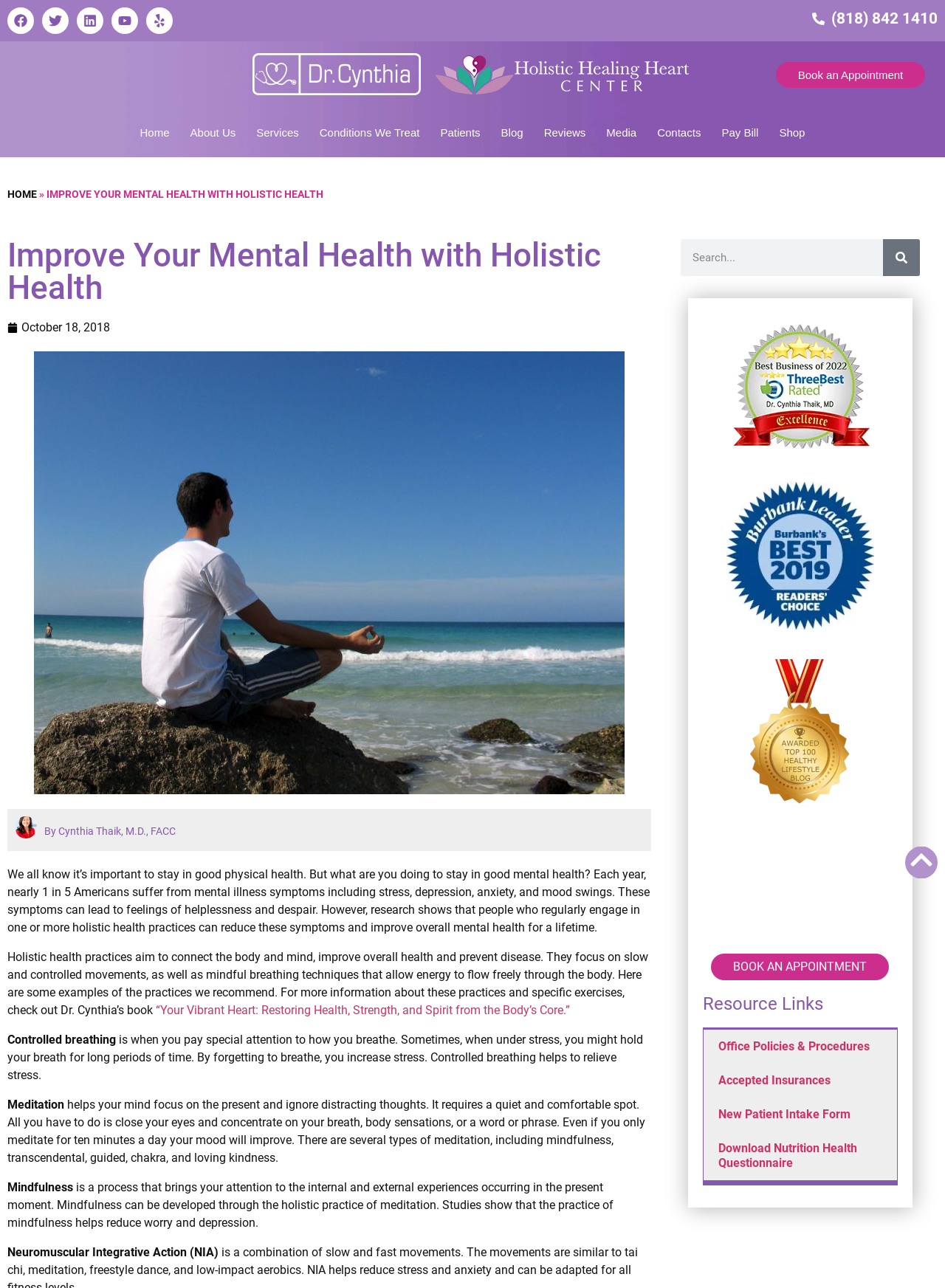Show the bounding box coordinates of the region that should be clicked to follow the instruction: "Search for something."

[0.72, 0.186, 0.973, 0.214]